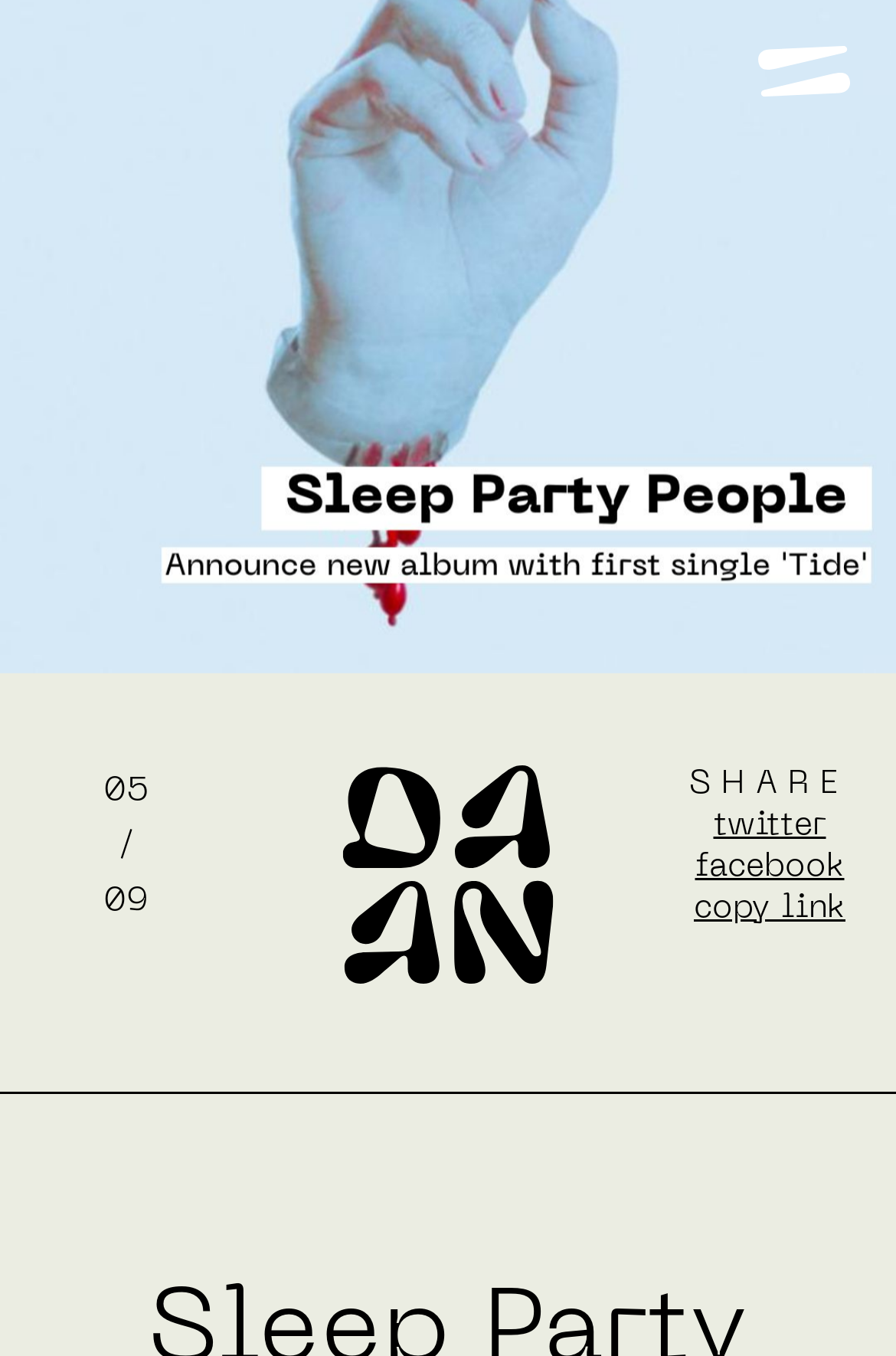Is the textbox on the webpage required? Examine the screenshot and reply using just one word or a brief phrase.

No